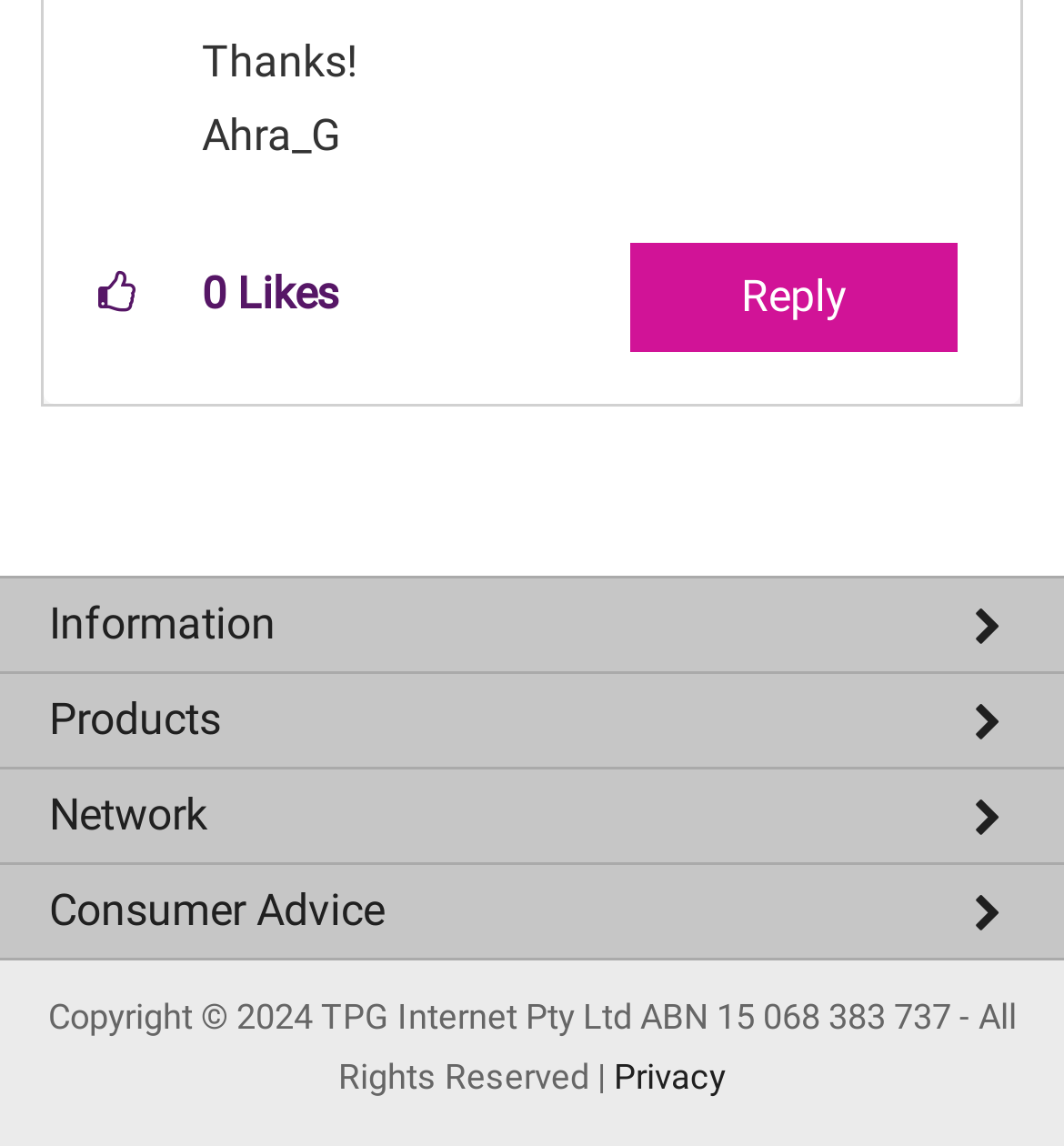Determine the bounding box coordinates for the region that must be clicked to execute the following instruction: "Learn about TPG".

[0.0, 0.588, 1.0, 0.663]